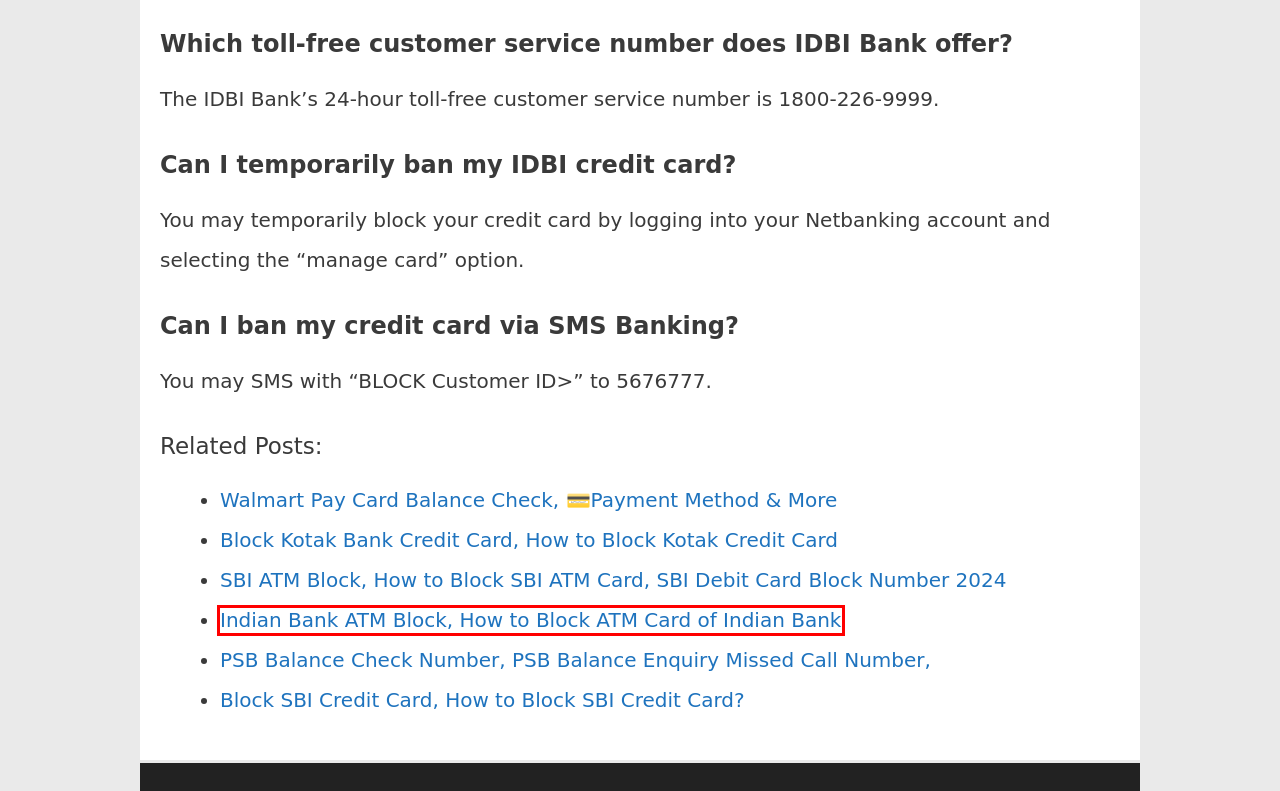You have a screenshot showing a webpage with a red bounding box around a UI element. Choose the webpage description that best matches the new page after clicking the highlighted element. Here are the options:
A. Personal & Corporate Banking | MSME & Agri banking - IDBI Bank
B. BOM Bank ATM Block,
C. BOI Bank RTGS & NEFT Form
D. eKYC Form,
E. Walmart Pay Card Balance Check, 💳Payment Method & More
F. Airtel balance check
G. Indian Bank ATM Block, How to Block ATM Card of Indian Bank
H. VI Balance Check

G